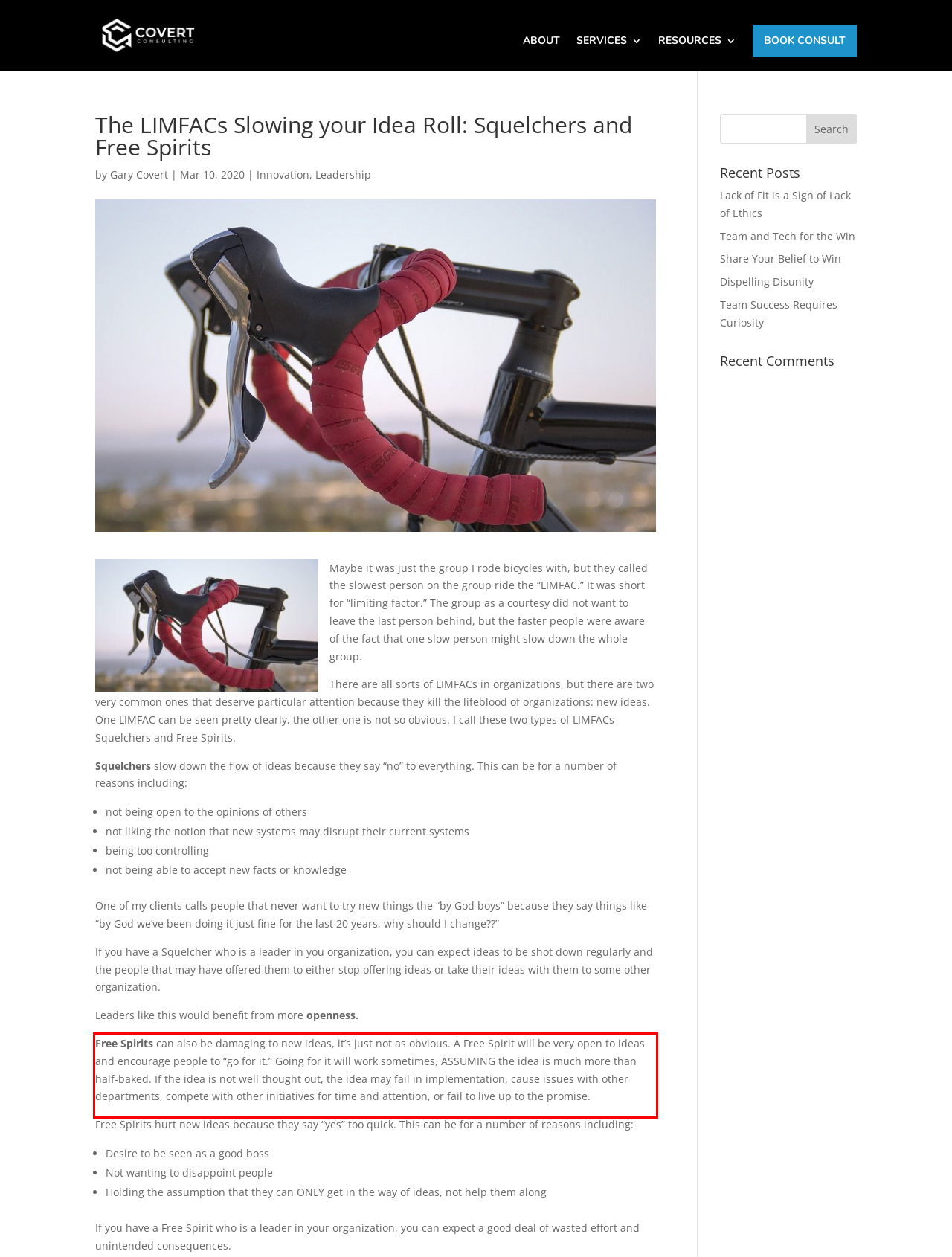In the given screenshot, locate the red bounding box and extract the text content from within it.

Free Spirits can also be damaging to new ideas, it’s just not as obvious. A Free Spirit will be very open to ideas and encourage people to “go for it.” Going for it will work sometimes, ASSUMING the idea is much more than half-baked. If the idea is not well thought out, the idea may fail in implementation, cause issues with other departments, compete with other initiatives for time and attention, or fail to live up to the promise.